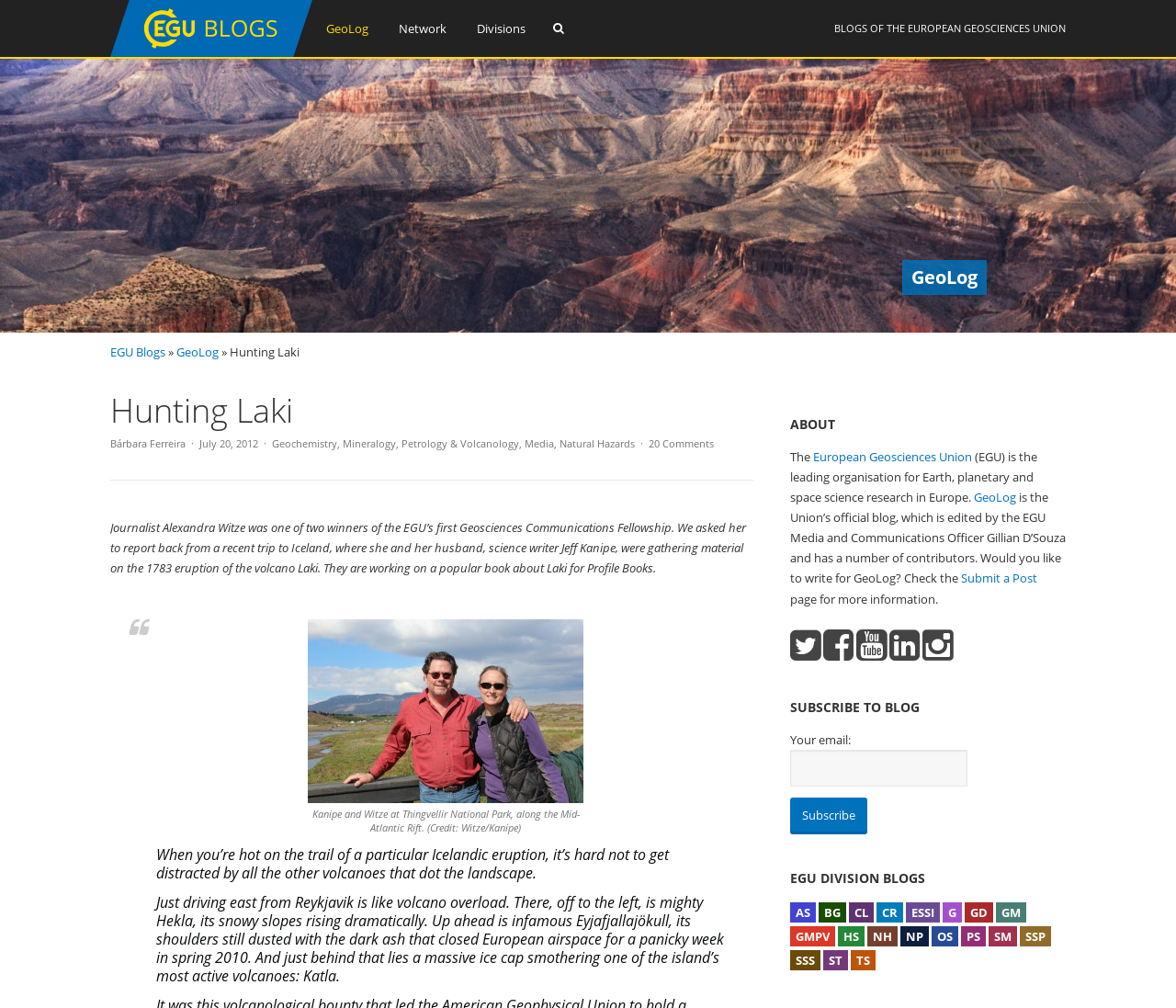Specify the bounding box coordinates of the area to click in order to follow the given instruction: "Subscribe to the blog."

[0.672, 0.791, 0.738, 0.827]